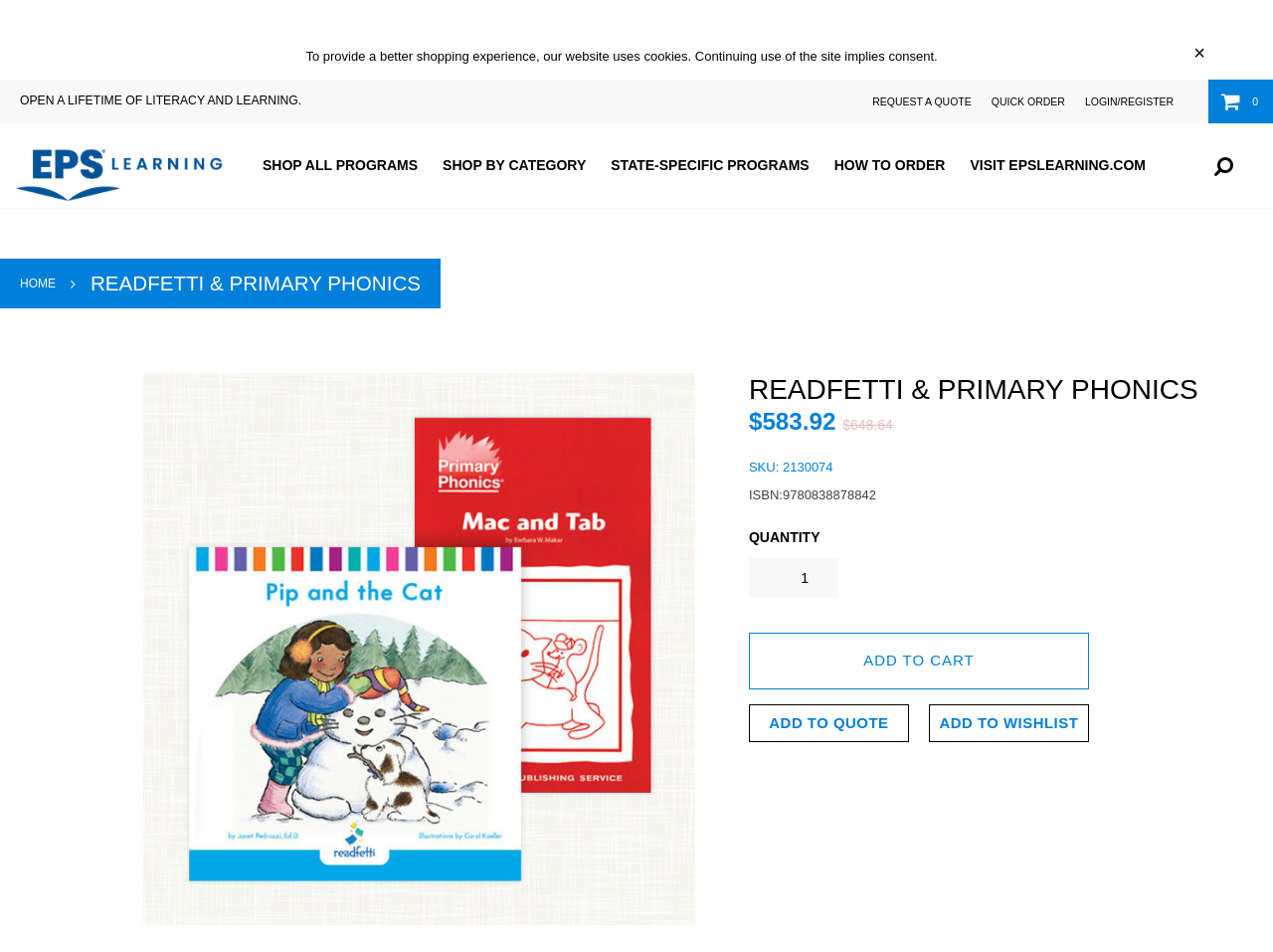Determine the bounding box coordinates of the element's region needed to click to follow the instruction: "Login or register". Provide these coordinates as four float numbers between 0 and 1, formatted as [left, top, right, bottom].

[0.844, 0.083, 0.93, 0.129]